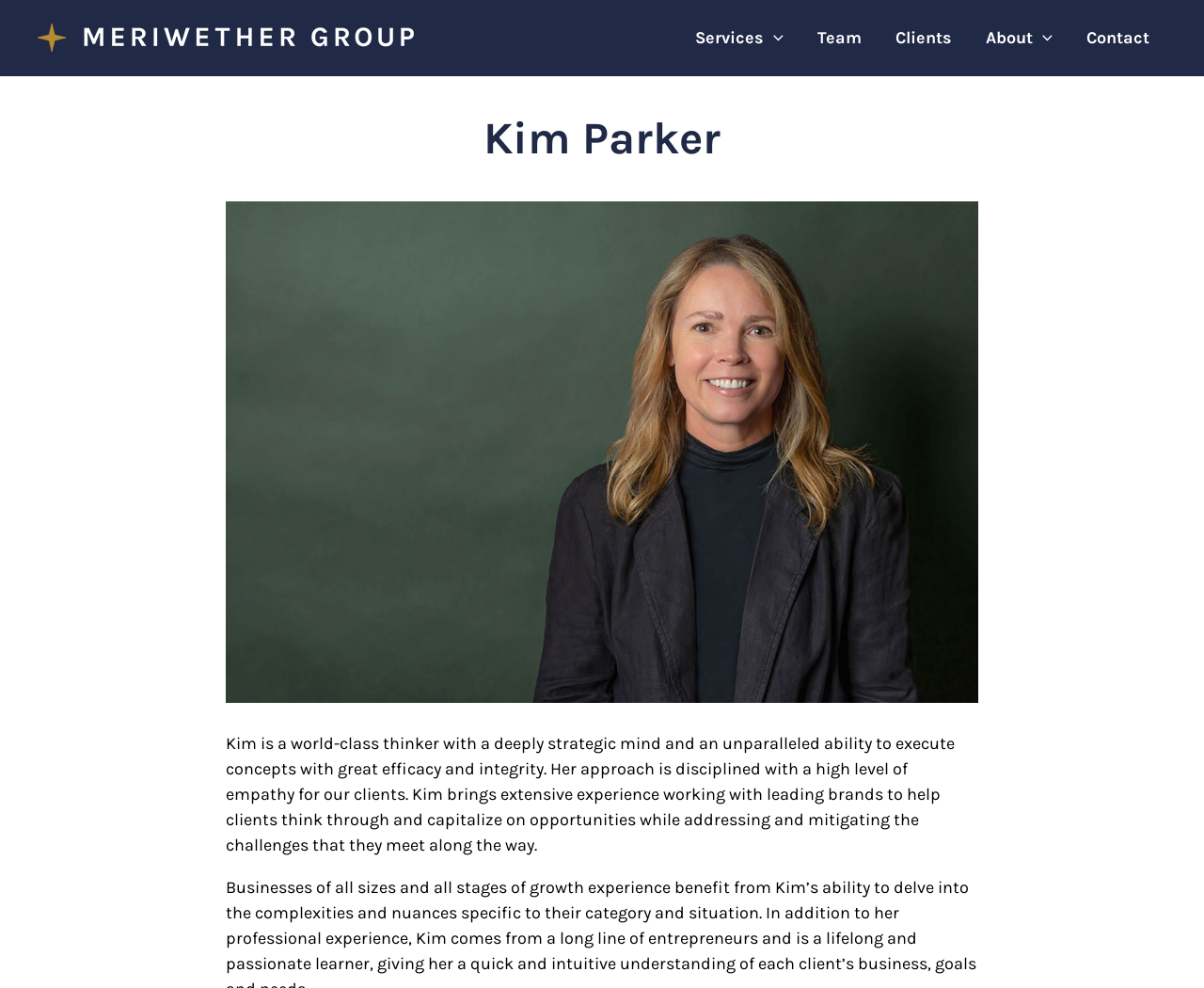How many navigation links are there?
Kindly answer the question with as much detail as you can.

I counted the number of link elements under the navigation element, which are 'Services', 'Team', 'Clients', 'About', and 'Contact', totaling 5 navigation links.